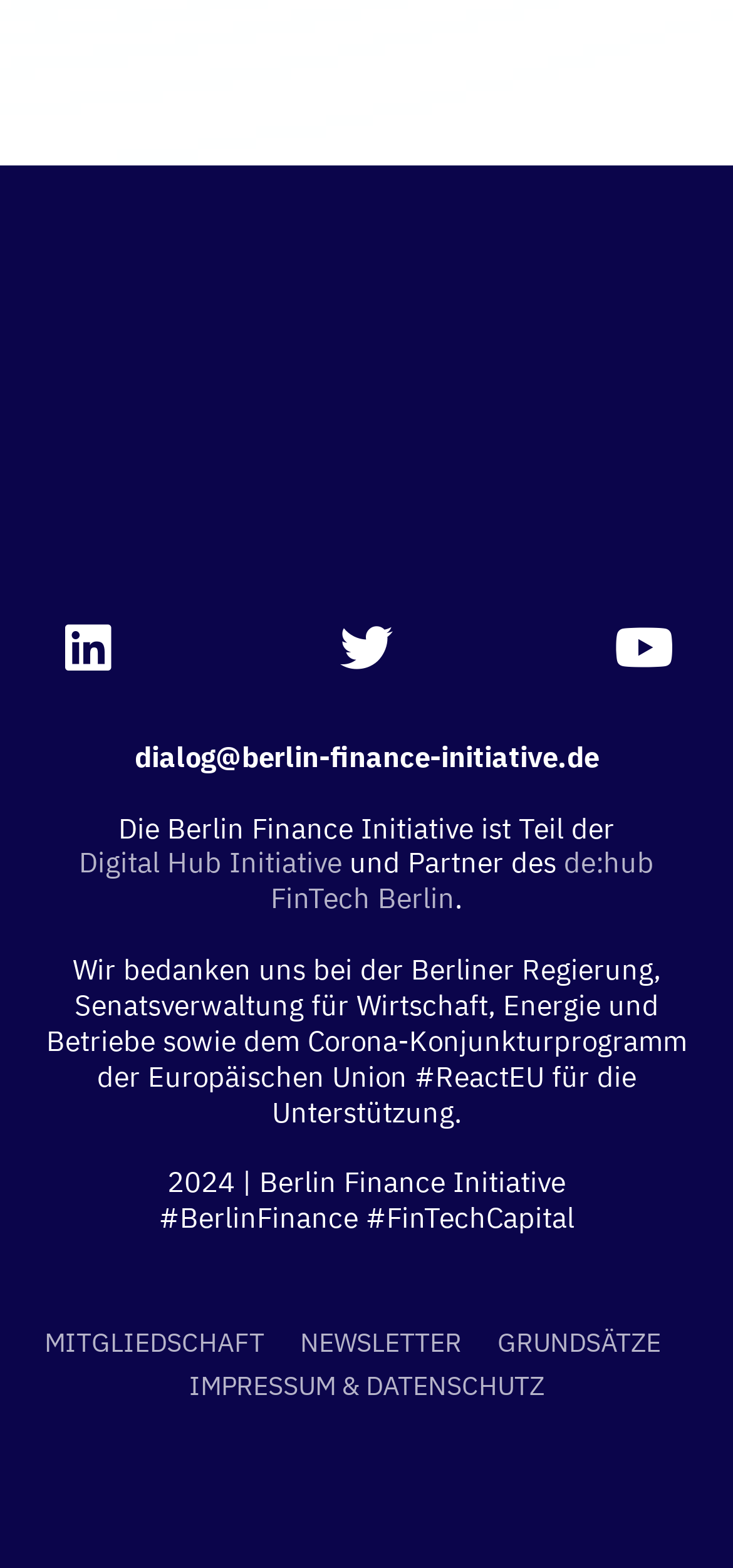Given the element description Youtube, predict the bounding box coordinates for the UI element in the webpage screenshot. The format should be (top-left x, top-left y, bottom-right x, bottom-right y), and the values should be between 0 and 1.

[0.844, 0.397, 0.915, 0.43]